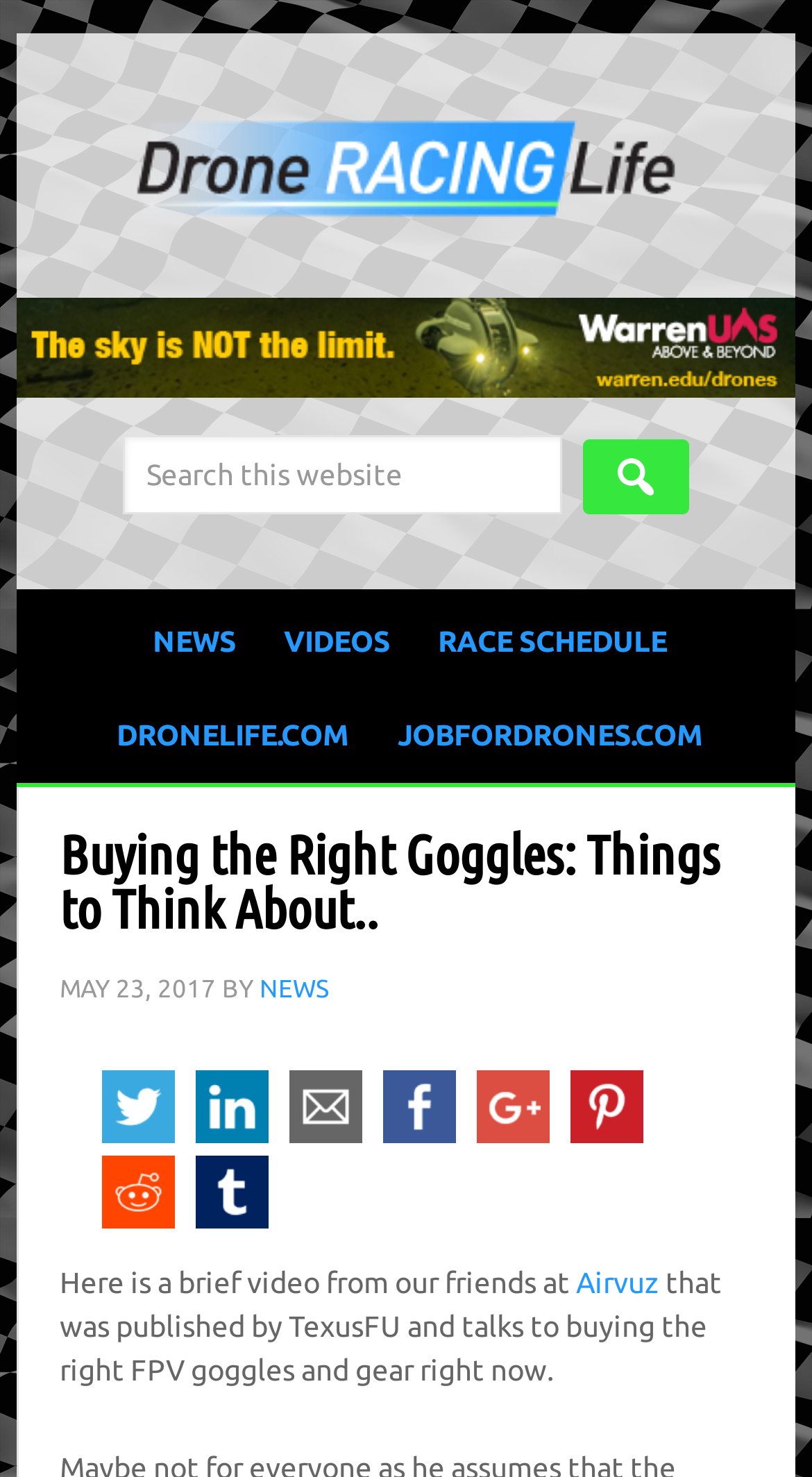Locate the bounding box coordinates of the clickable part needed for the task: "Go to NEWS page".

[0.158, 0.404, 0.322, 0.467]